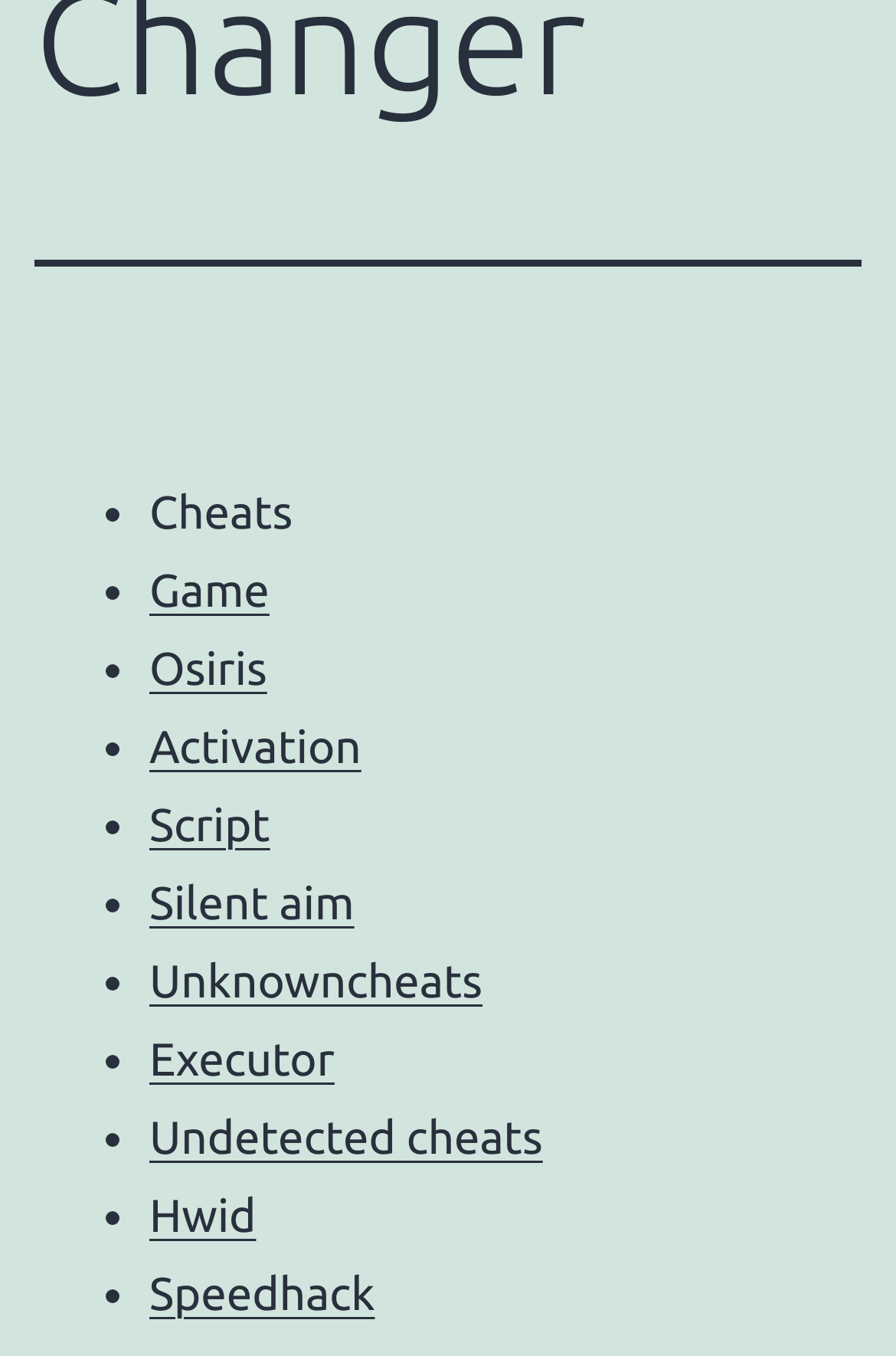Please specify the bounding box coordinates of the element that should be clicked to execute the given instruction: 'Check Unknowncheats'. Ensure the coordinates are four float numbers between 0 and 1, expressed as [left, top, right, bottom].

[0.167, 0.703, 0.539, 0.742]